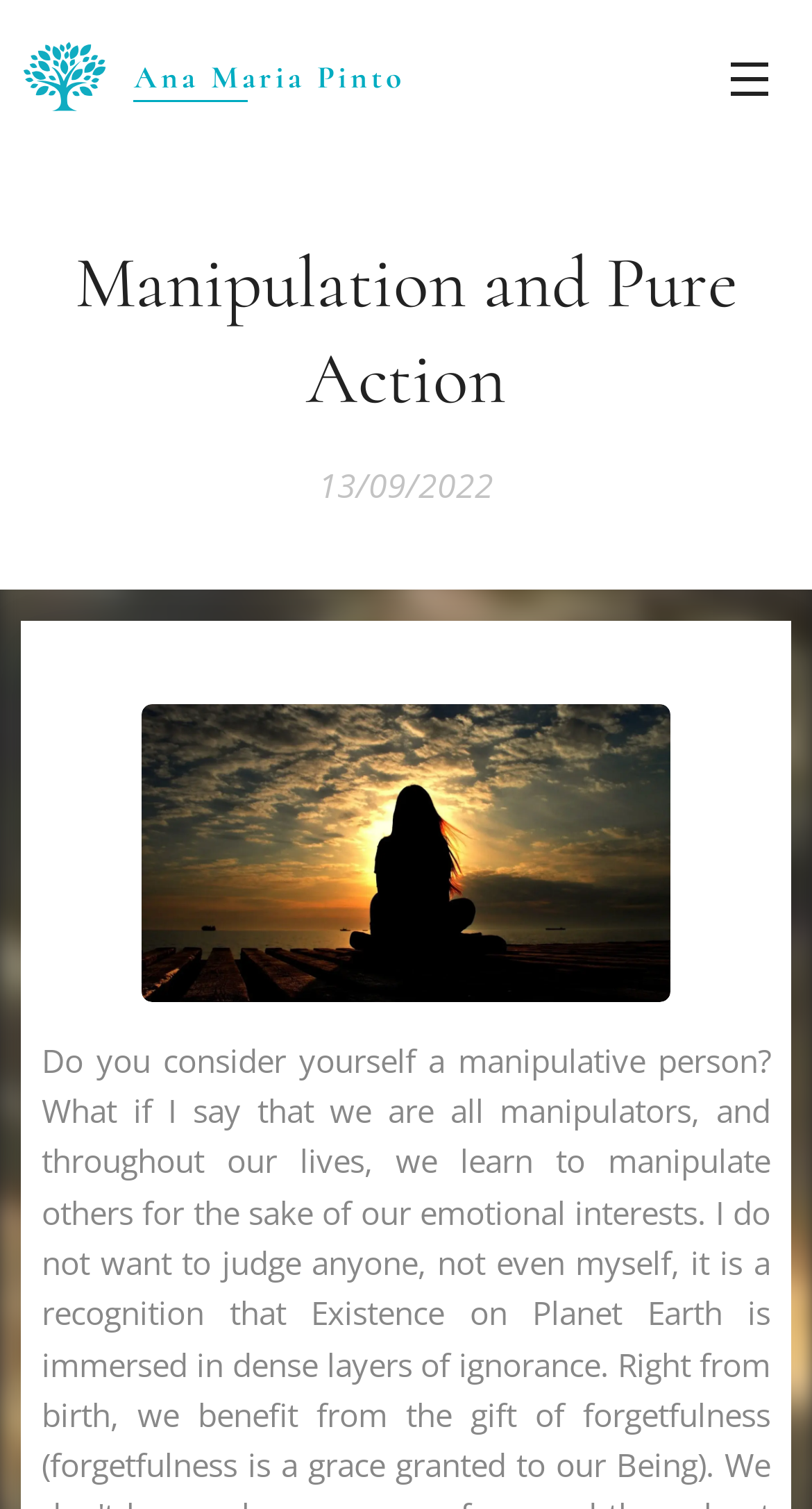What is the position of the 'Menu' link?
Based on the content of the image, thoroughly explain and answer the question.

The position of the 'Menu' link can be determined by looking at the bounding box coordinates of the link element. The 'Menu' link has a bounding box with coordinates [0.872, 0.023, 0.974, 0.079], indicating that it is located at the top right corner of the webpage.